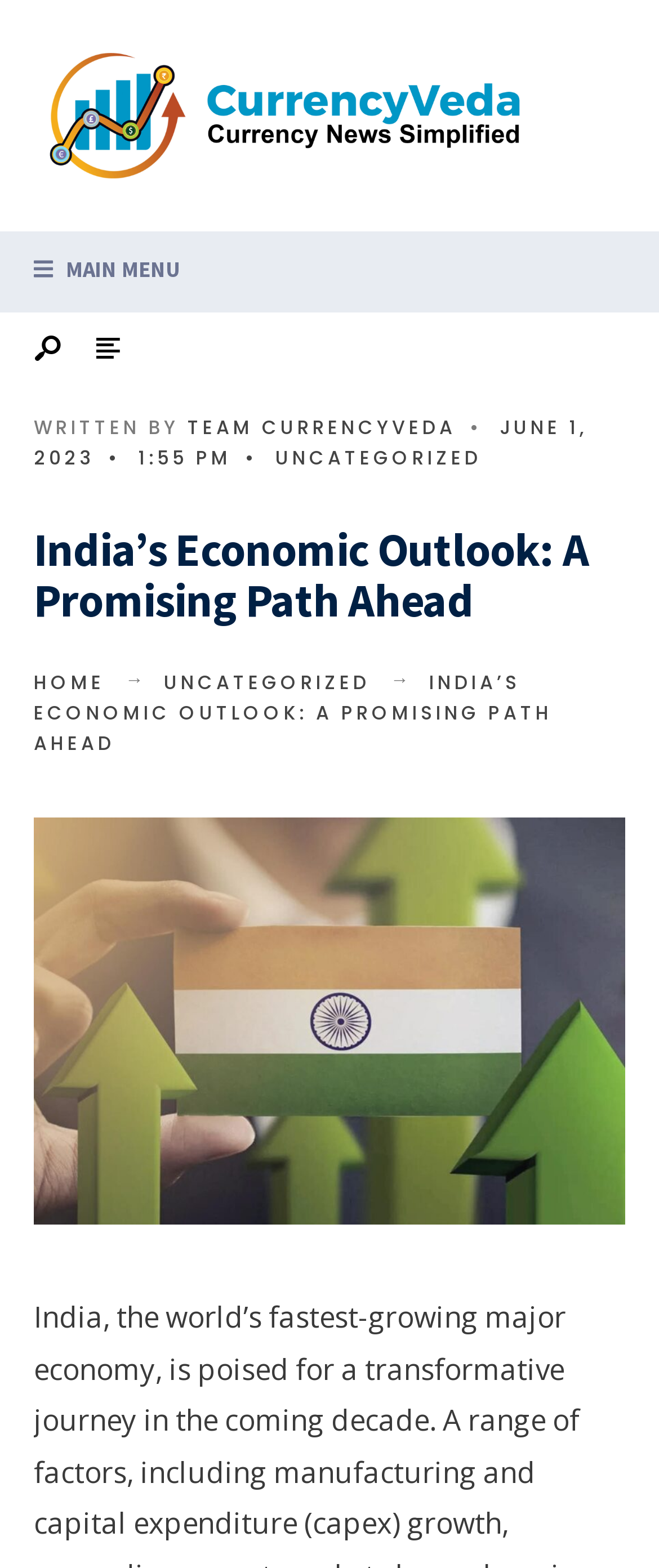What is the category of the article?
Look at the screenshot and give a one-word or phrase answer.

UNCATEGORIZED